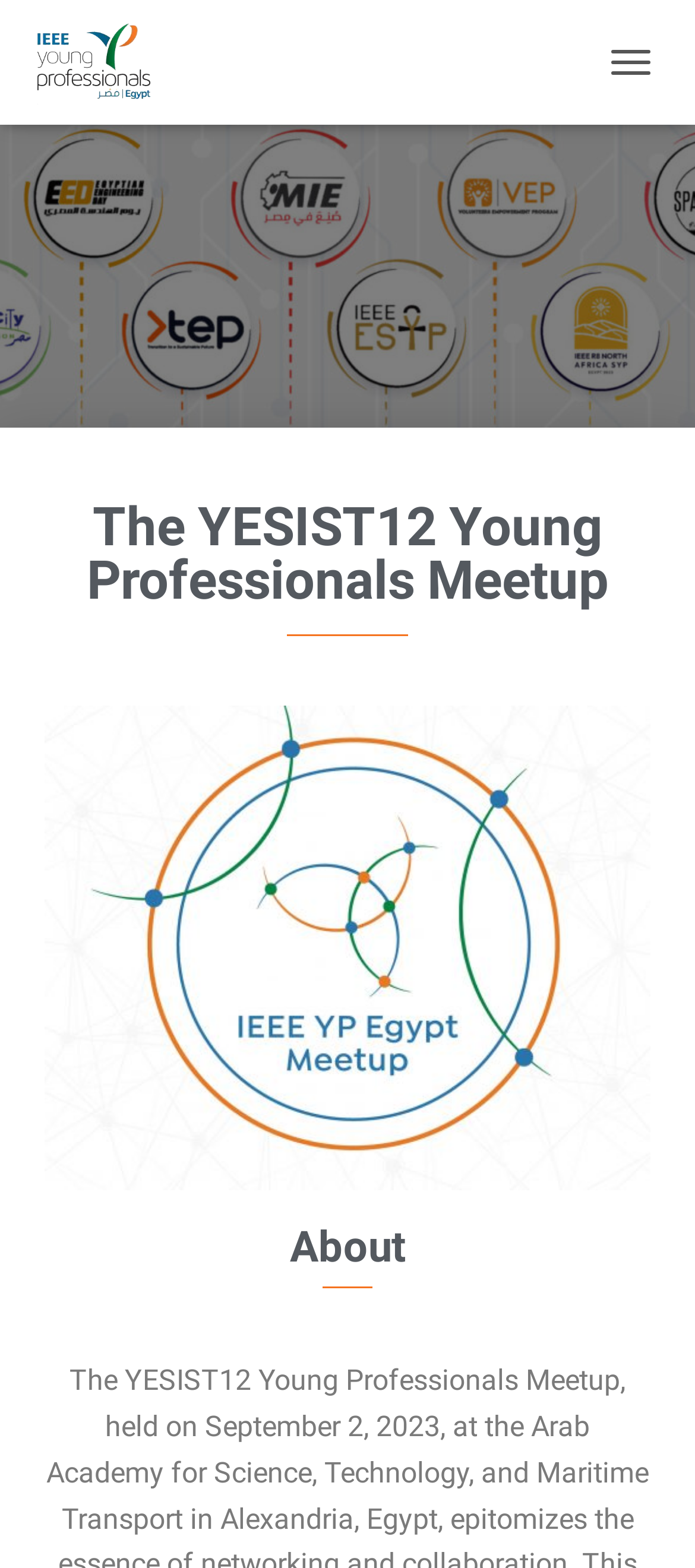What is the purpose of the button on the top-right corner?
Based on the image, provide your answer in one word or phrase.

TOGGLE NAVIGATION